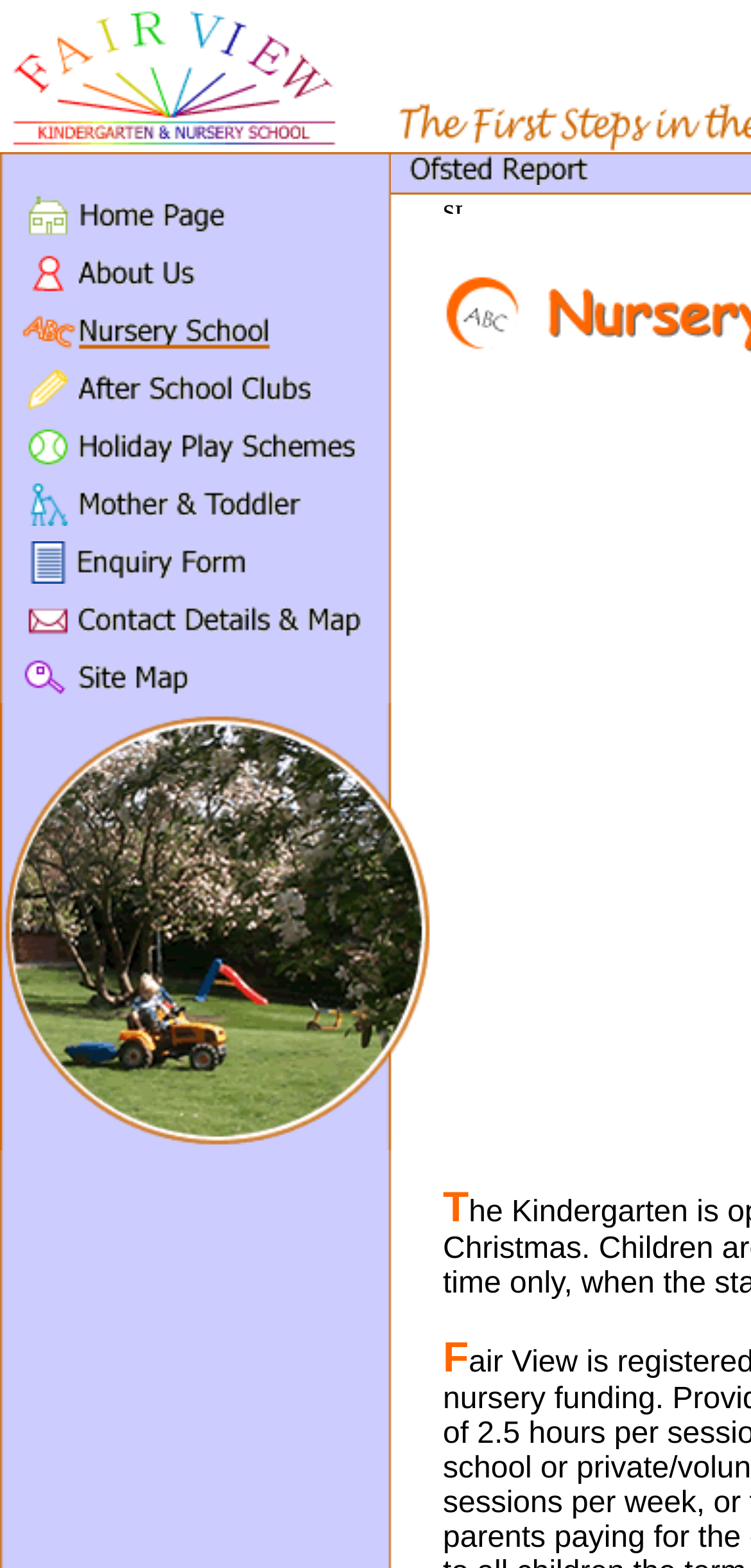Answer the question with a brief word or phrase:
What is the position of the 'Link to Nursery School'?

Fourth link